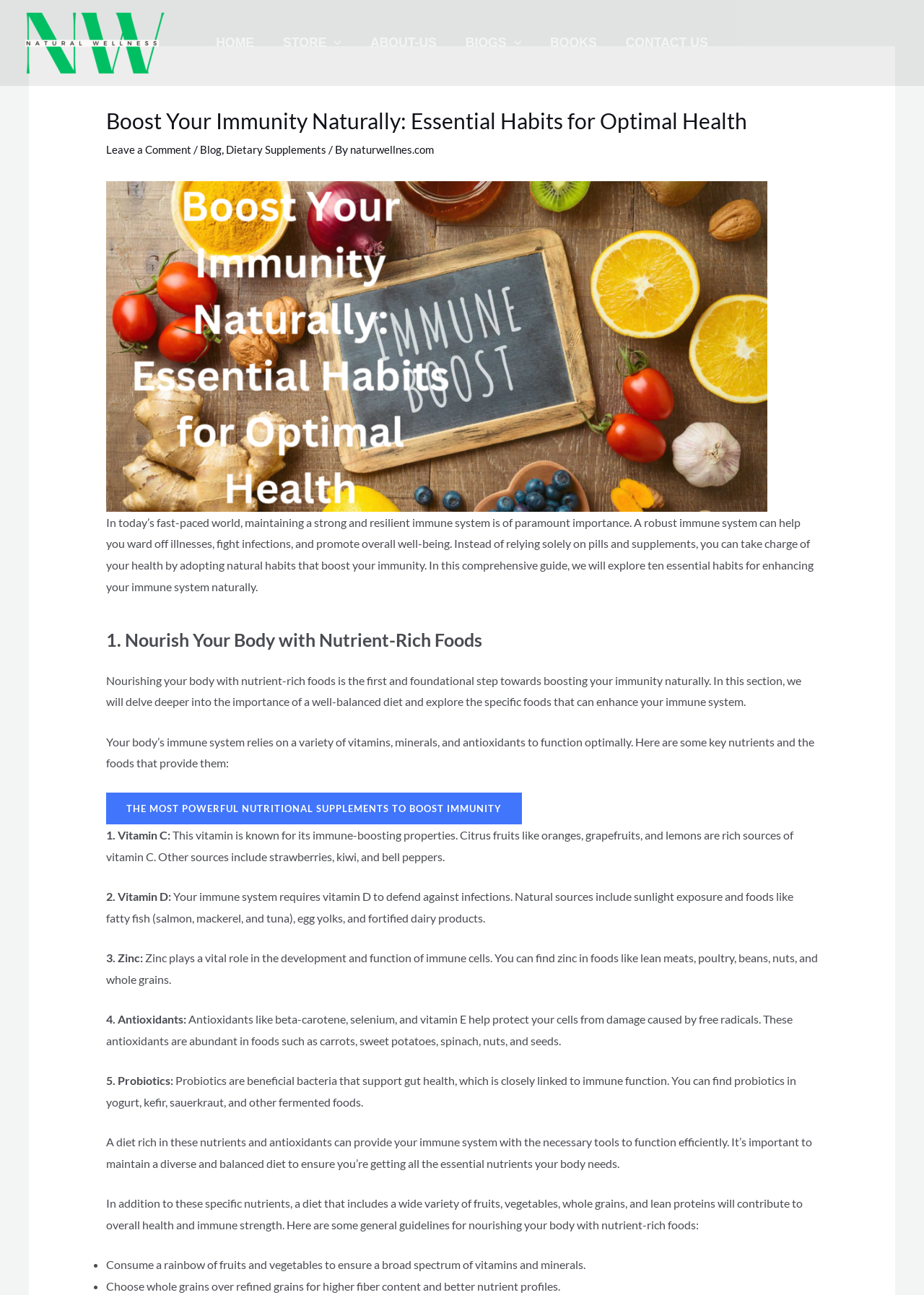Please find the bounding box for the UI element described by: "naturwellnes.com".

[0.388, 0.11, 0.483, 0.121]